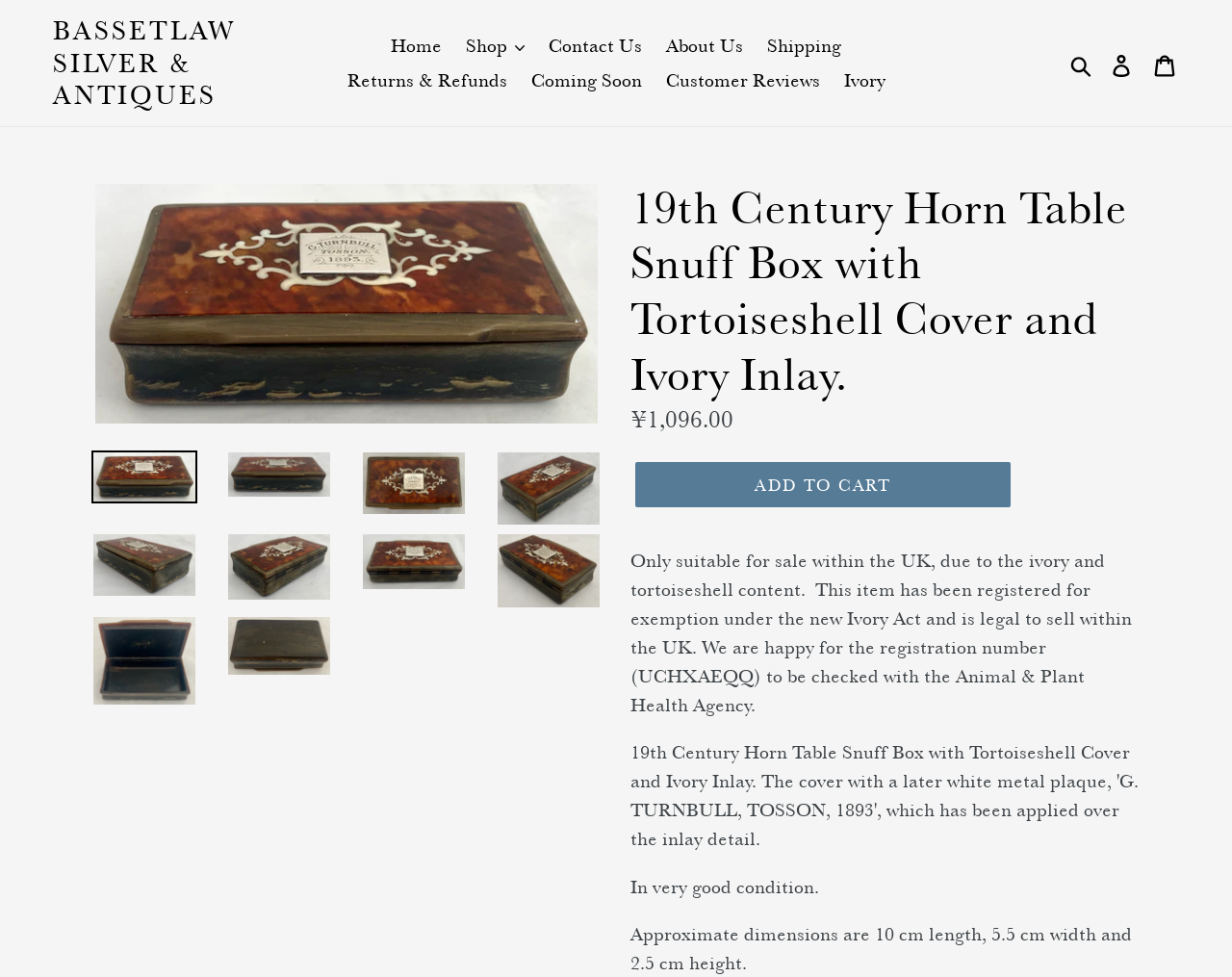Locate the bounding box coordinates of the item that should be clicked to fulfill the instruction: "Add the product to cart".

[0.516, 0.473, 0.82, 0.519]